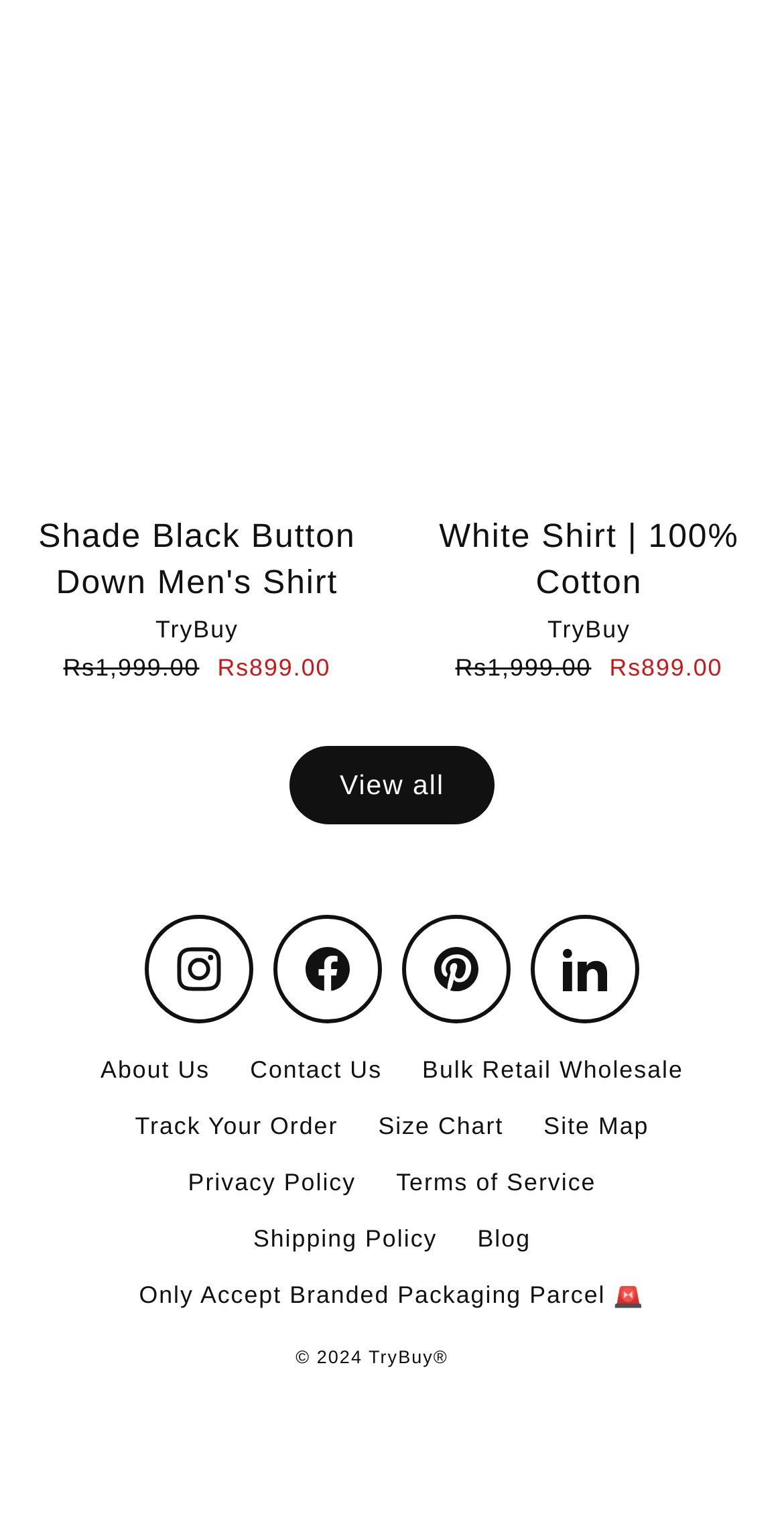Please answer the following question using a single word or phrase: 
What is the copyright year of TryBuy?

2024